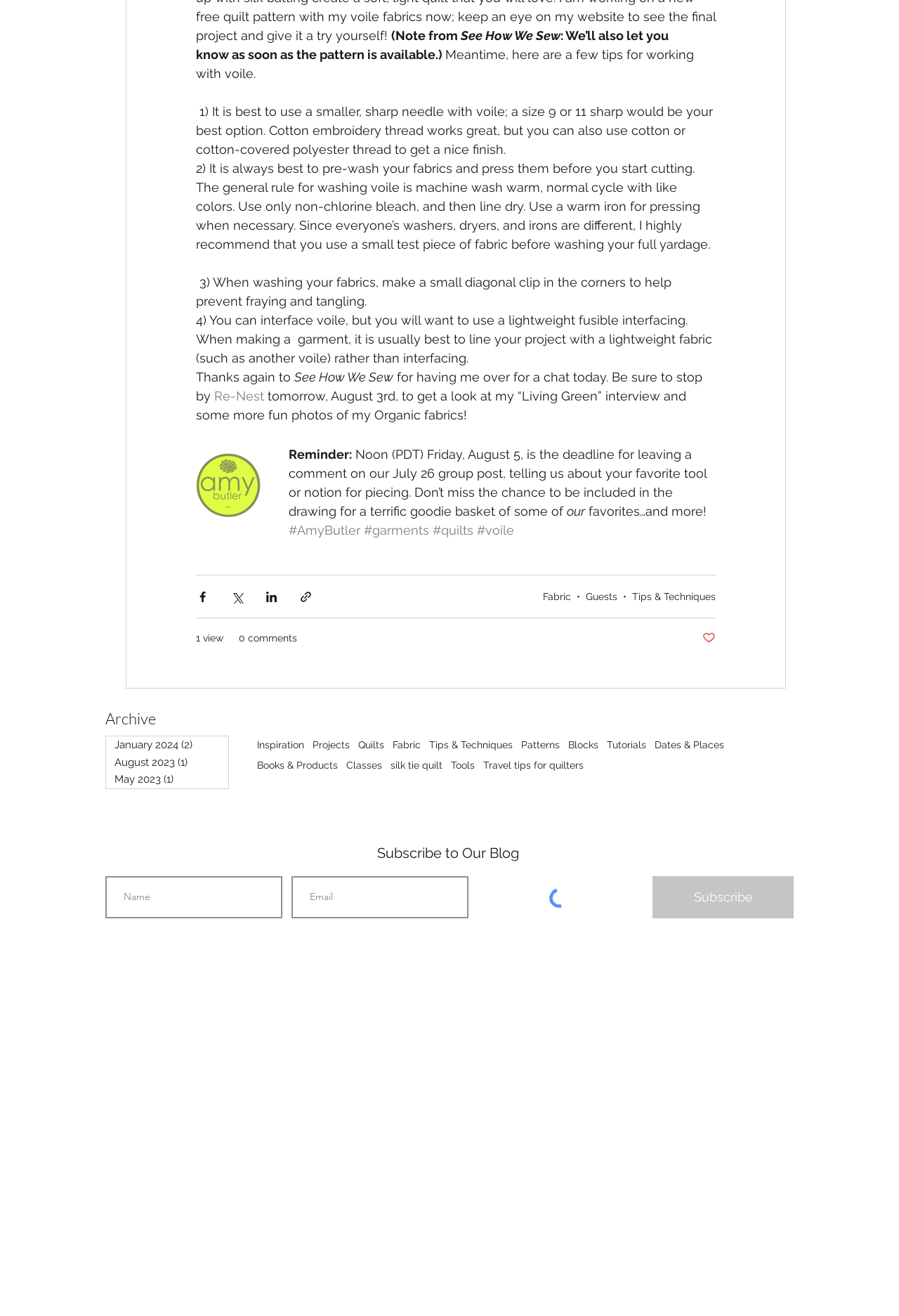What is the recommended way to wash voile fabric?
Refer to the image and respond with a one-word or short-phrase answer.

Machine wash warm, normal cycle